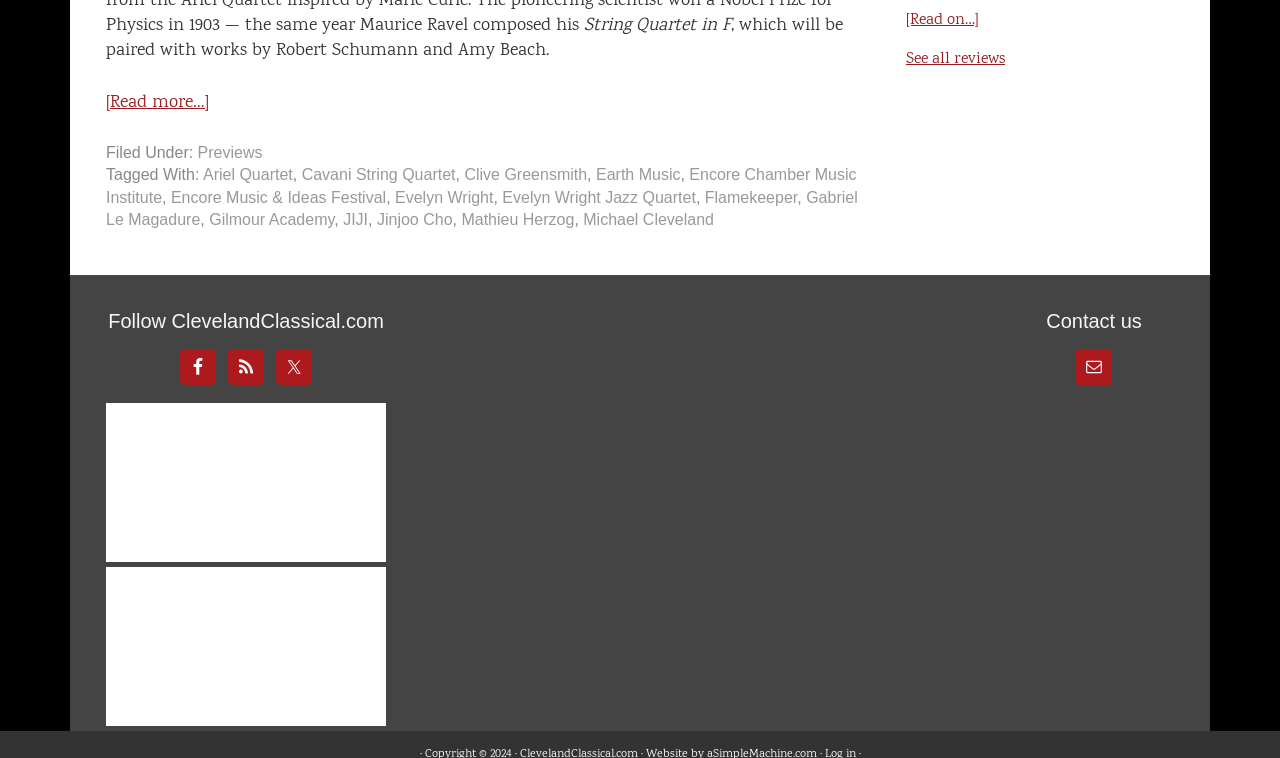Provide a short answer using a single word or phrase for the following question: 
What is the title of the article?

String Quartet in F